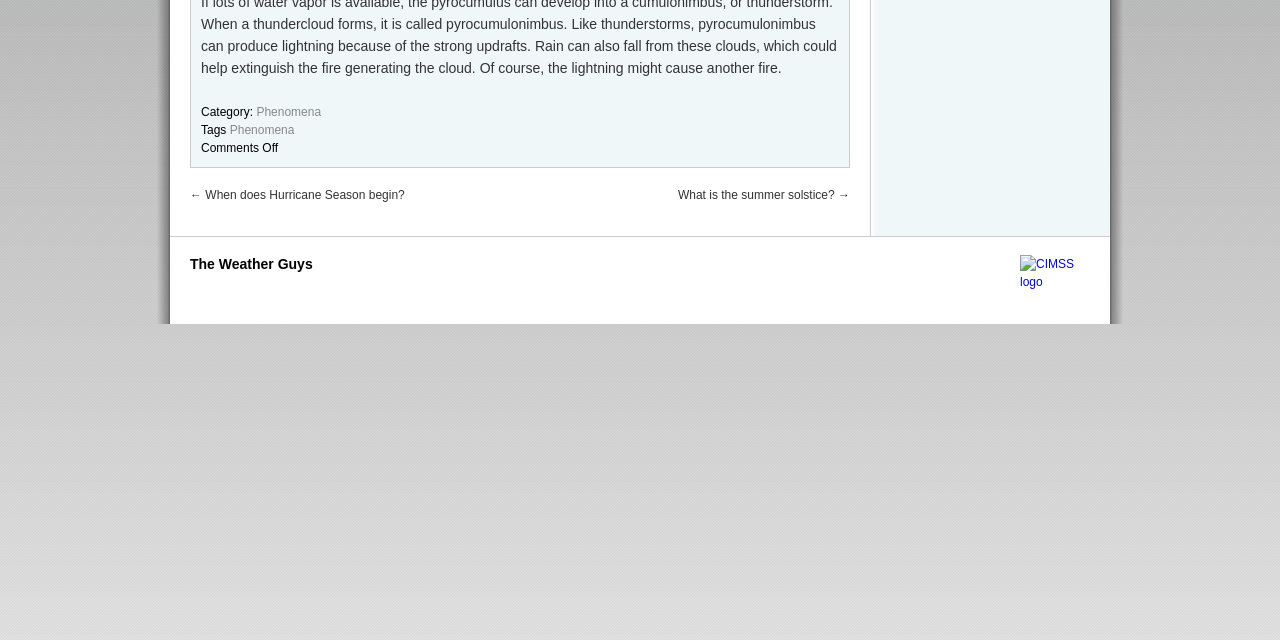Find the bounding box coordinates for the element described here: "Phenomena".

[0.179, 0.193, 0.23, 0.215]